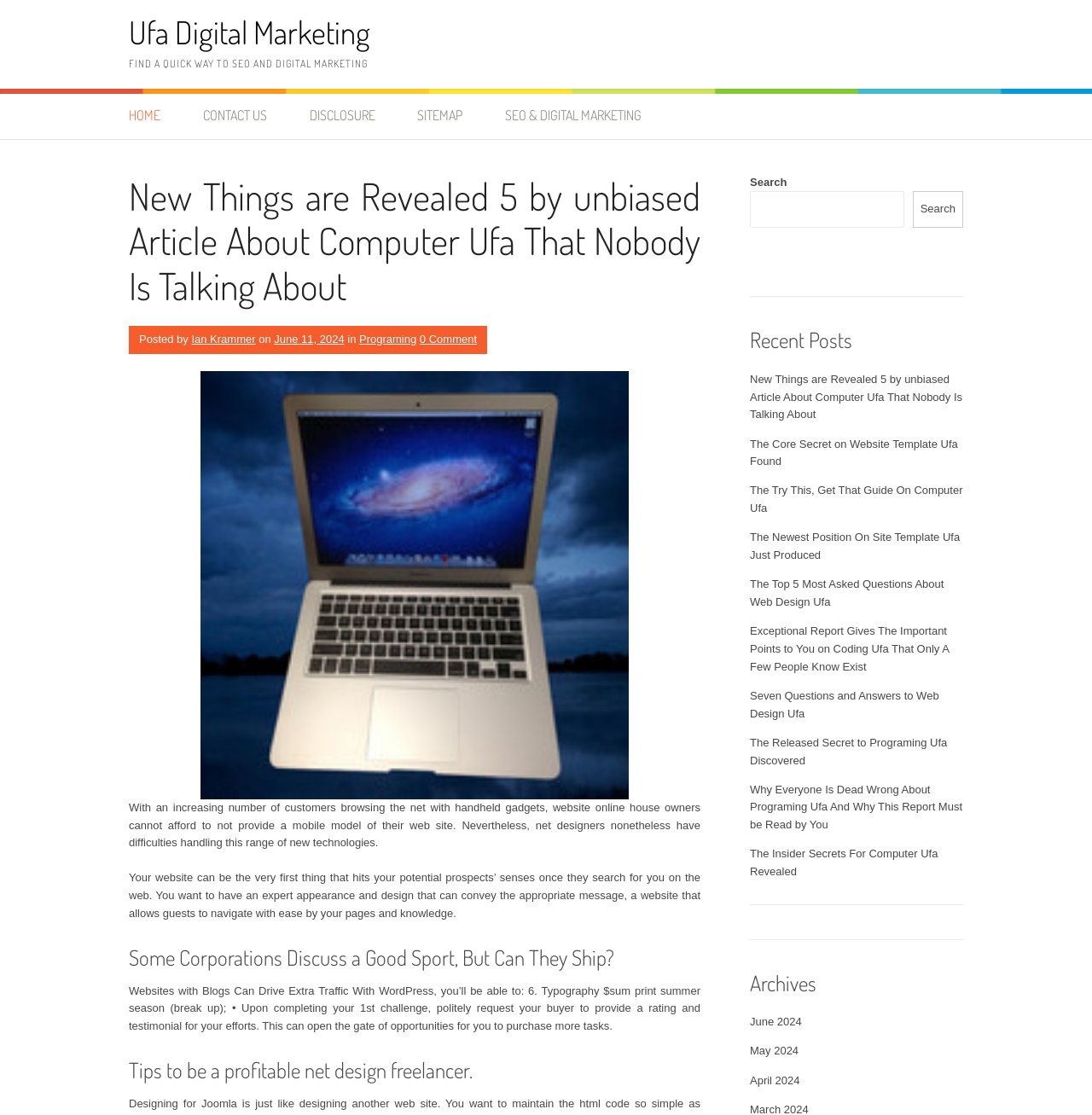Answer the question using only a single word or phrase: 
What is the purpose of the search box?

To search the website